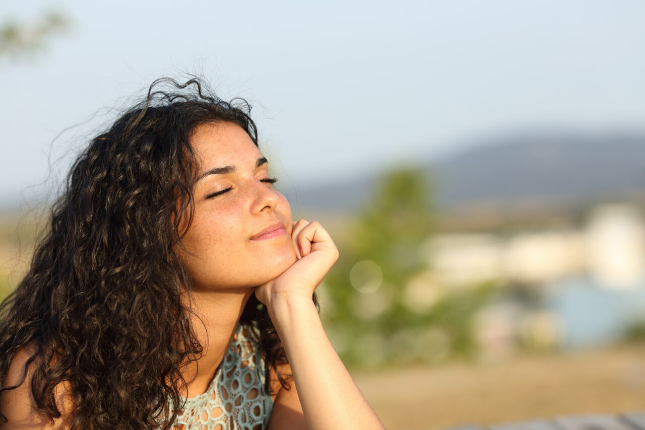What is the color of the landscape?
Give a thorough and detailed response to the question.

The caption describes the backdrop as featuring 'soft greenery and distant hills', which implies that the dominant color of the landscape is green.